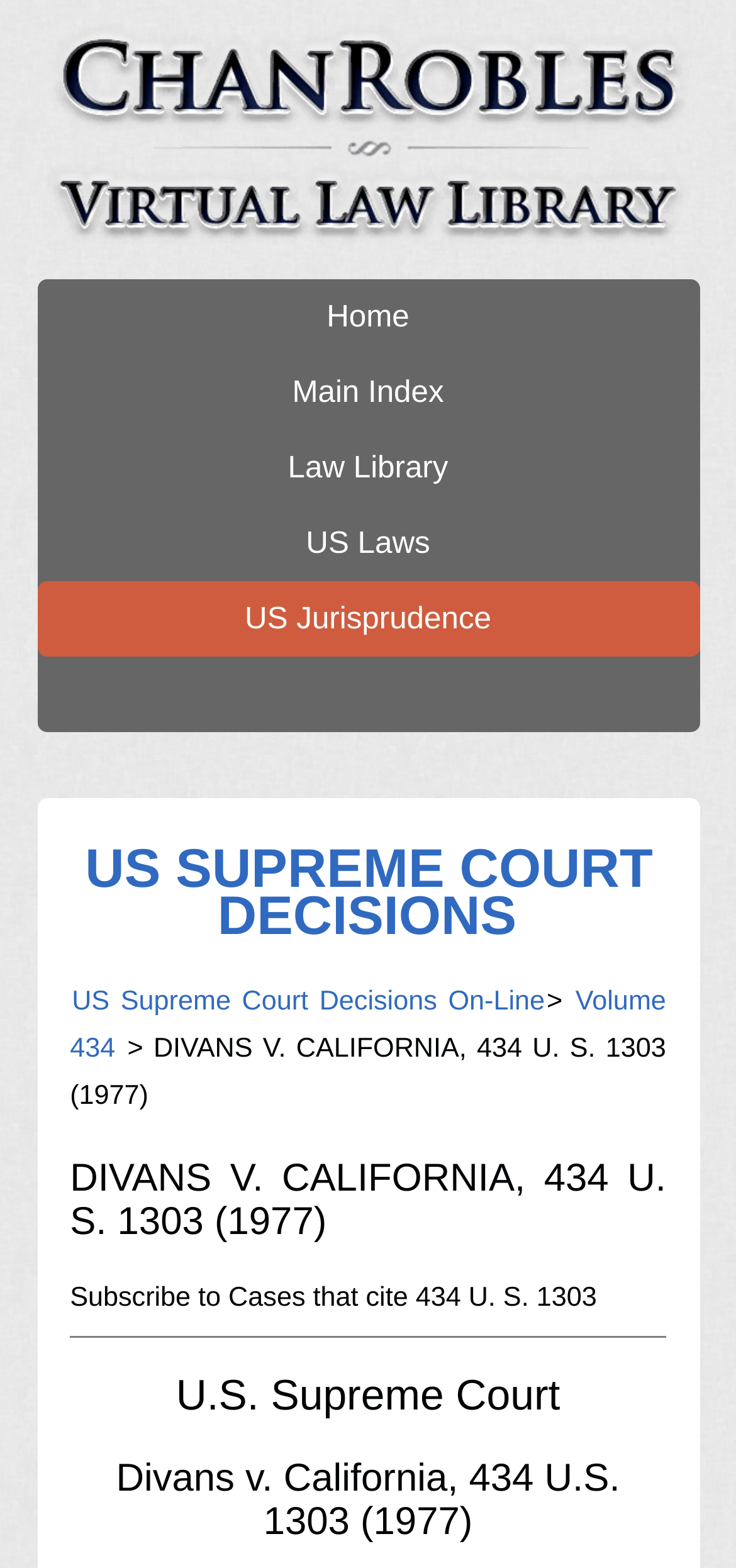Predict the bounding box for the UI component with the following description: "Volume 434".

[0.095, 0.629, 0.905, 0.678]